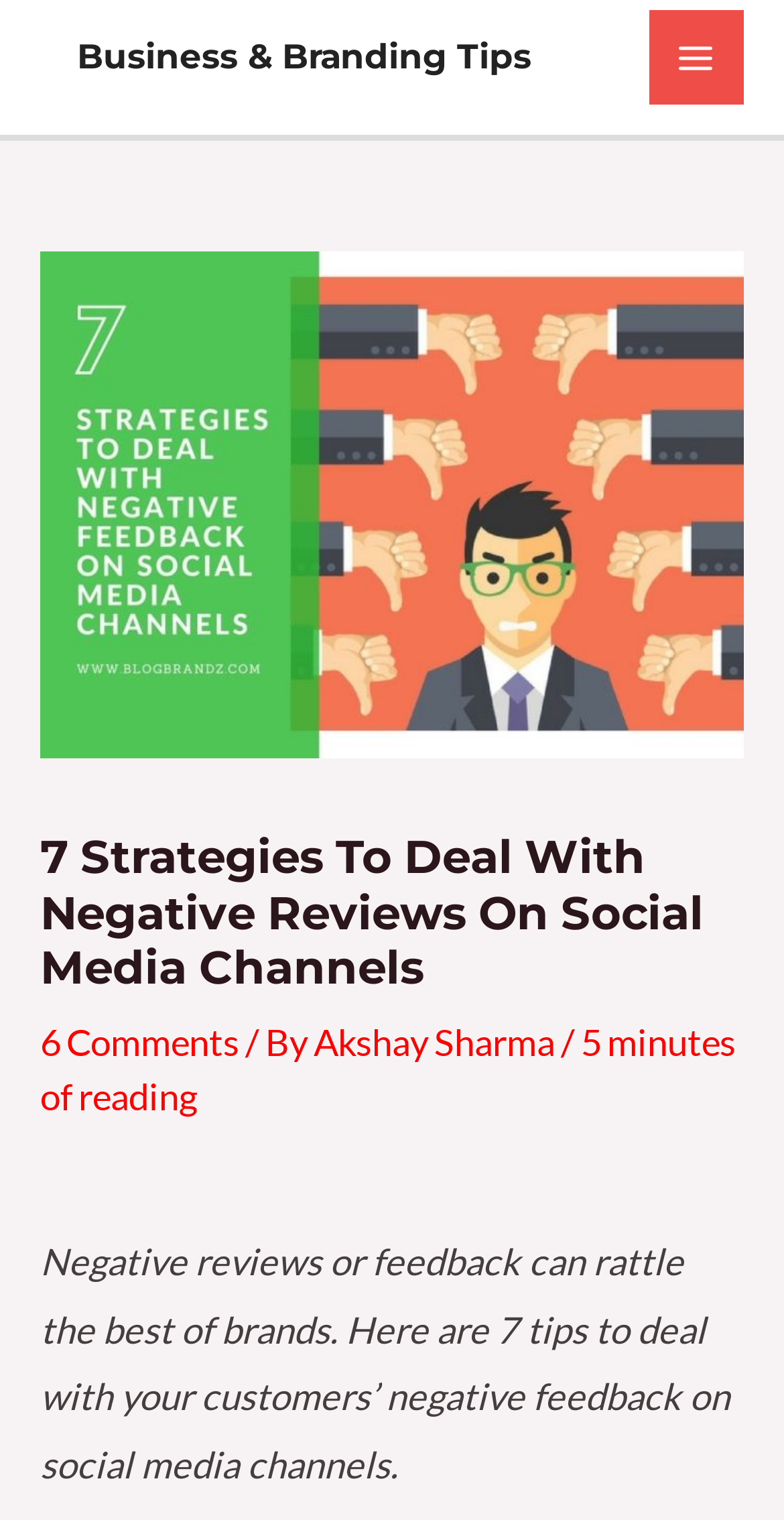What is the main topic of this article?
Please provide a single word or phrase as your answer based on the image.

Dealing with negative reviews on social media